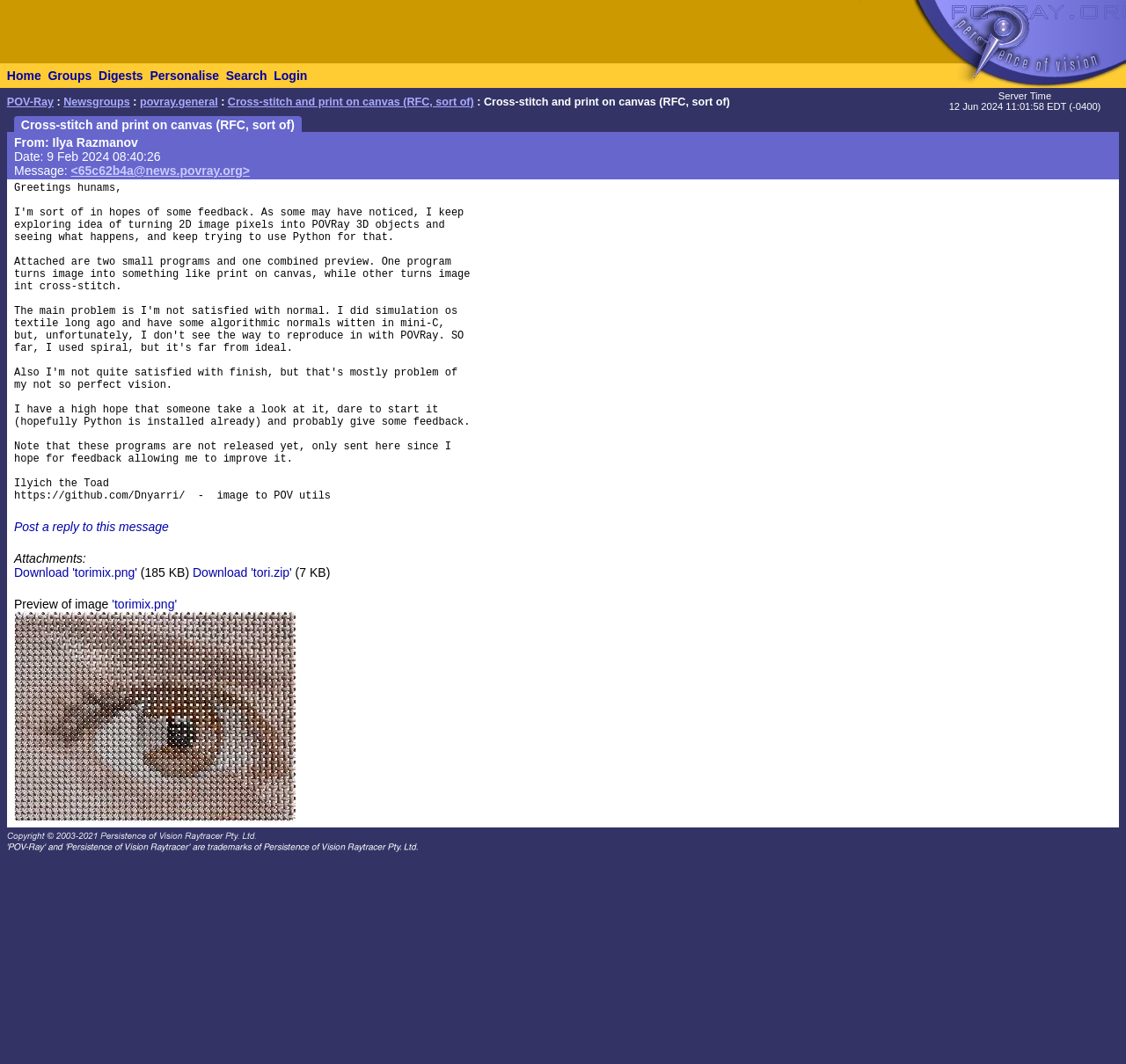Respond with a single word or short phrase to the following question: 
What is the purpose of the message?

Seeking feedback